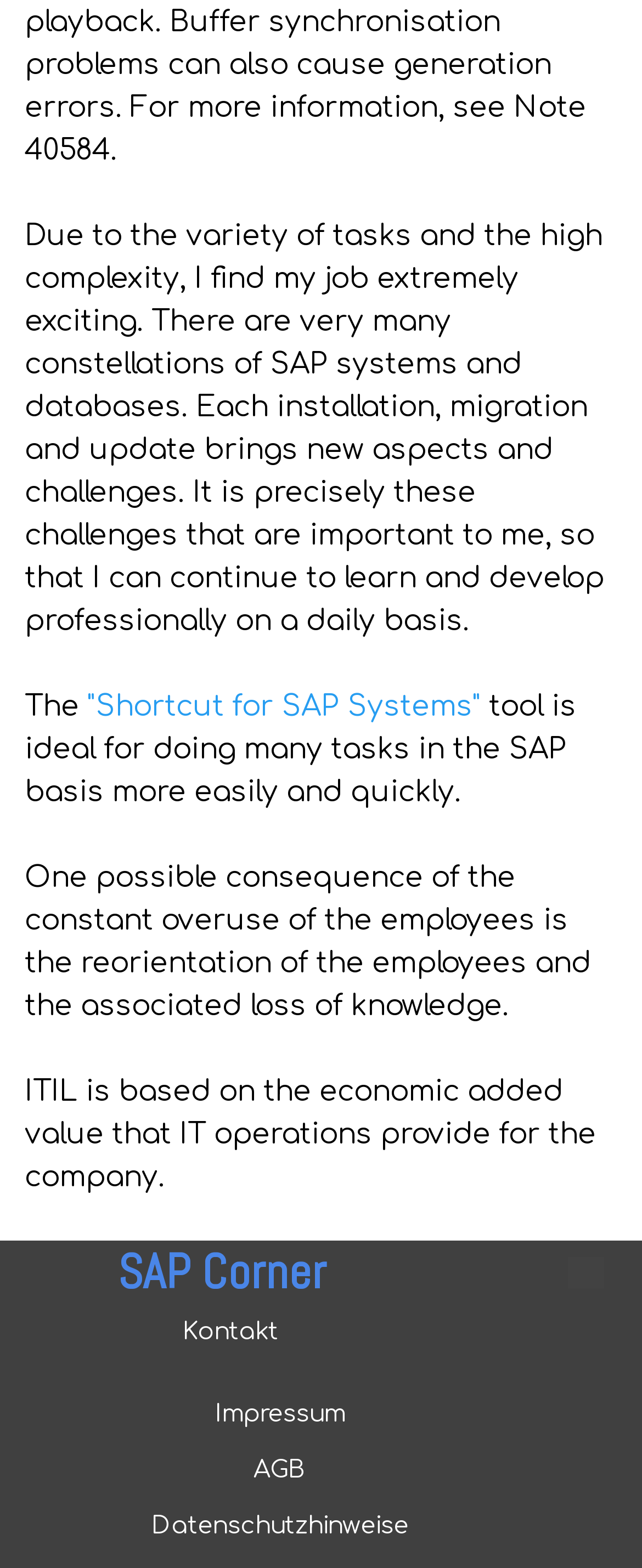Find the bounding box of the UI element described as follows: ""Shortcut for SAP Systems"".

[0.136, 0.441, 0.749, 0.461]